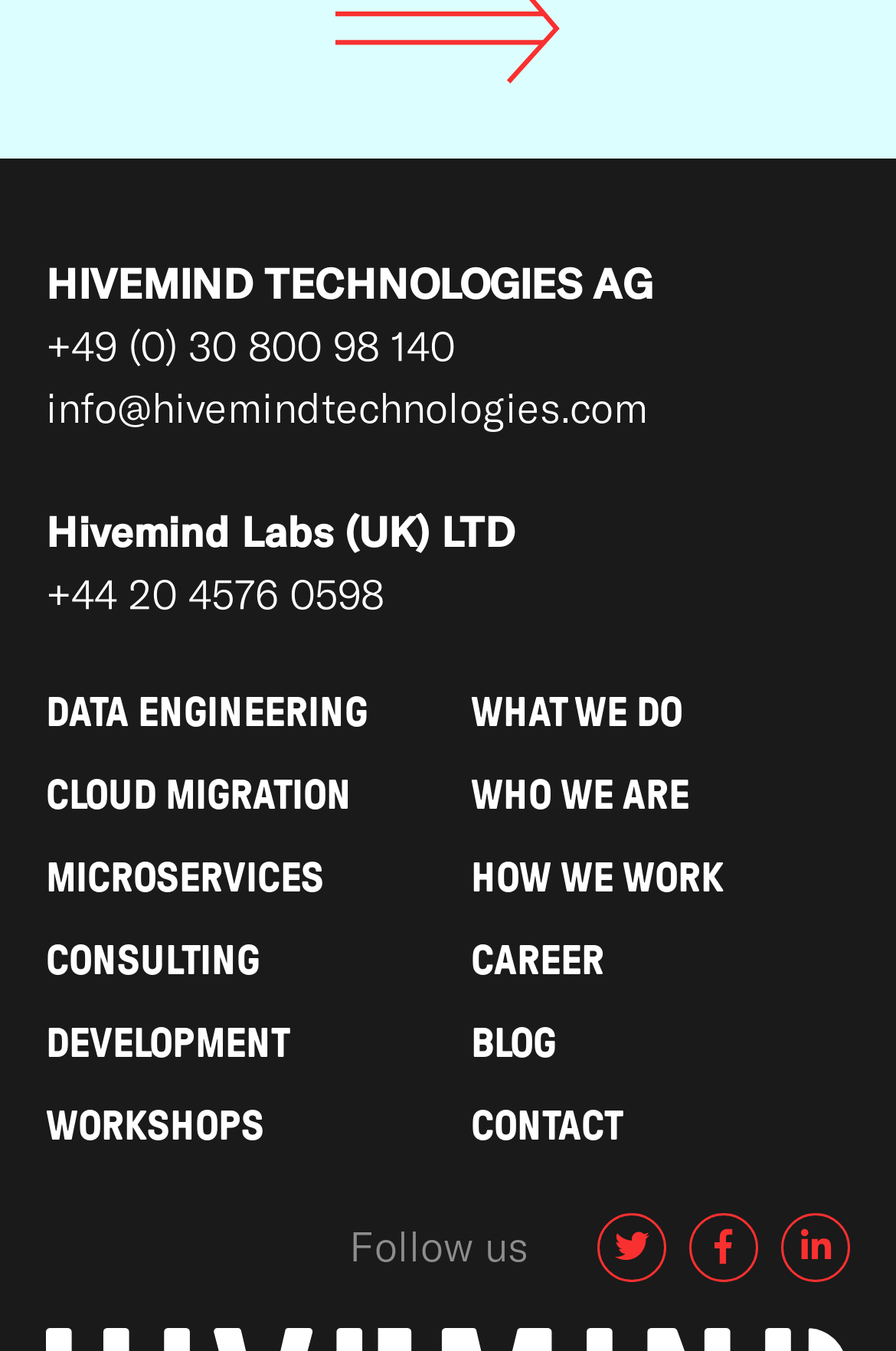Please identify the bounding box coordinates of the area that needs to be clicked to follow this instruction: "Contact us through email".

[0.051, 0.282, 0.723, 0.321]